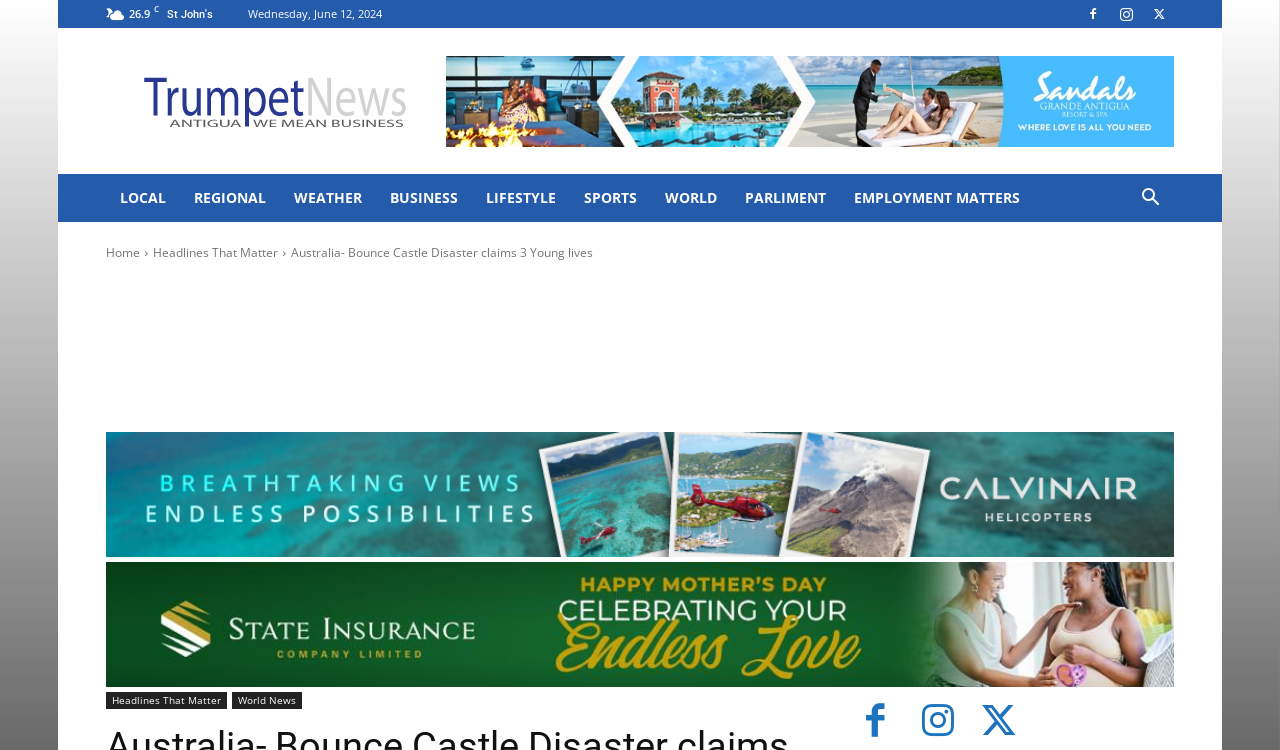Provide the bounding box coordinates of the section that needs to be clicked to accomplish the following instruction: "View world news."

[0.181, 0.923, 0.236, 0.945]